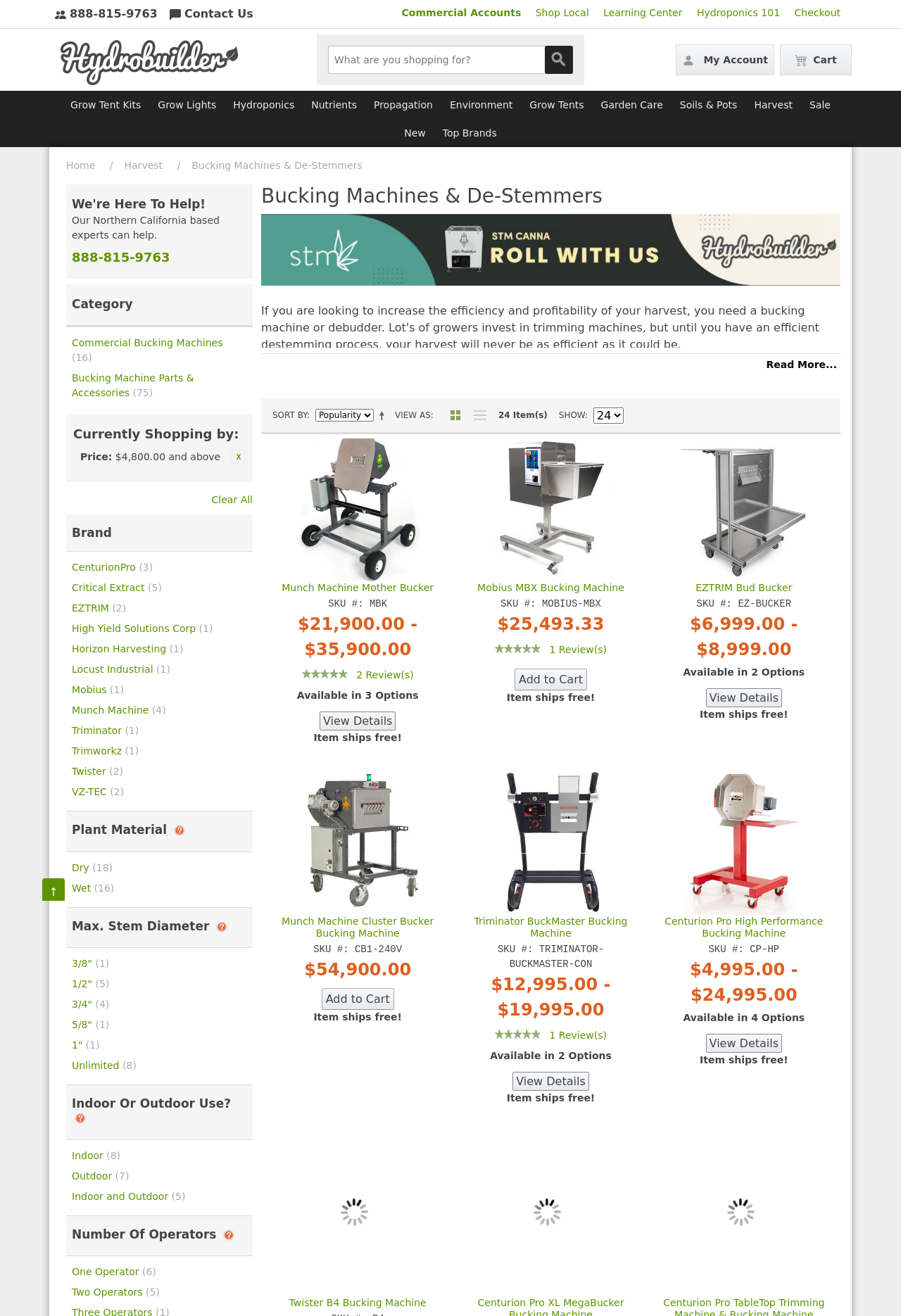Examine the image and give a thorough answer to the following question:
How many brands are listed?

I counted the number of links under the 'Brand' heading, and found 12 brands listed, including CenturionPro, Critical Extract, EZTRIM, and others.